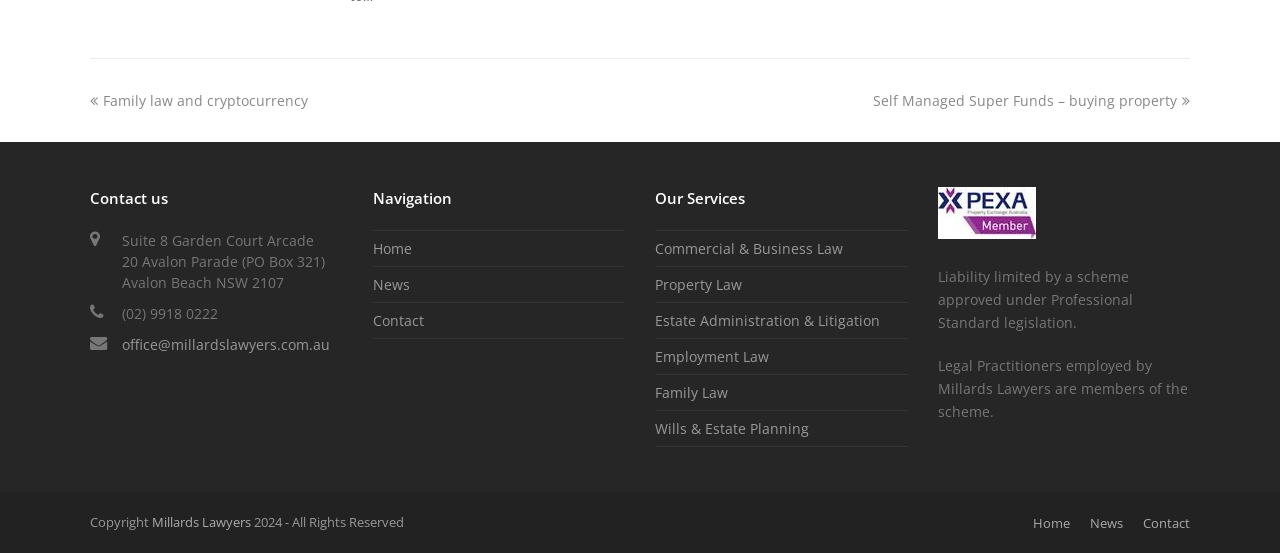What is the navigation menu of Millards Lawyers?
Using the visual information, respond with a single word or phrase.

Home, News, Contact